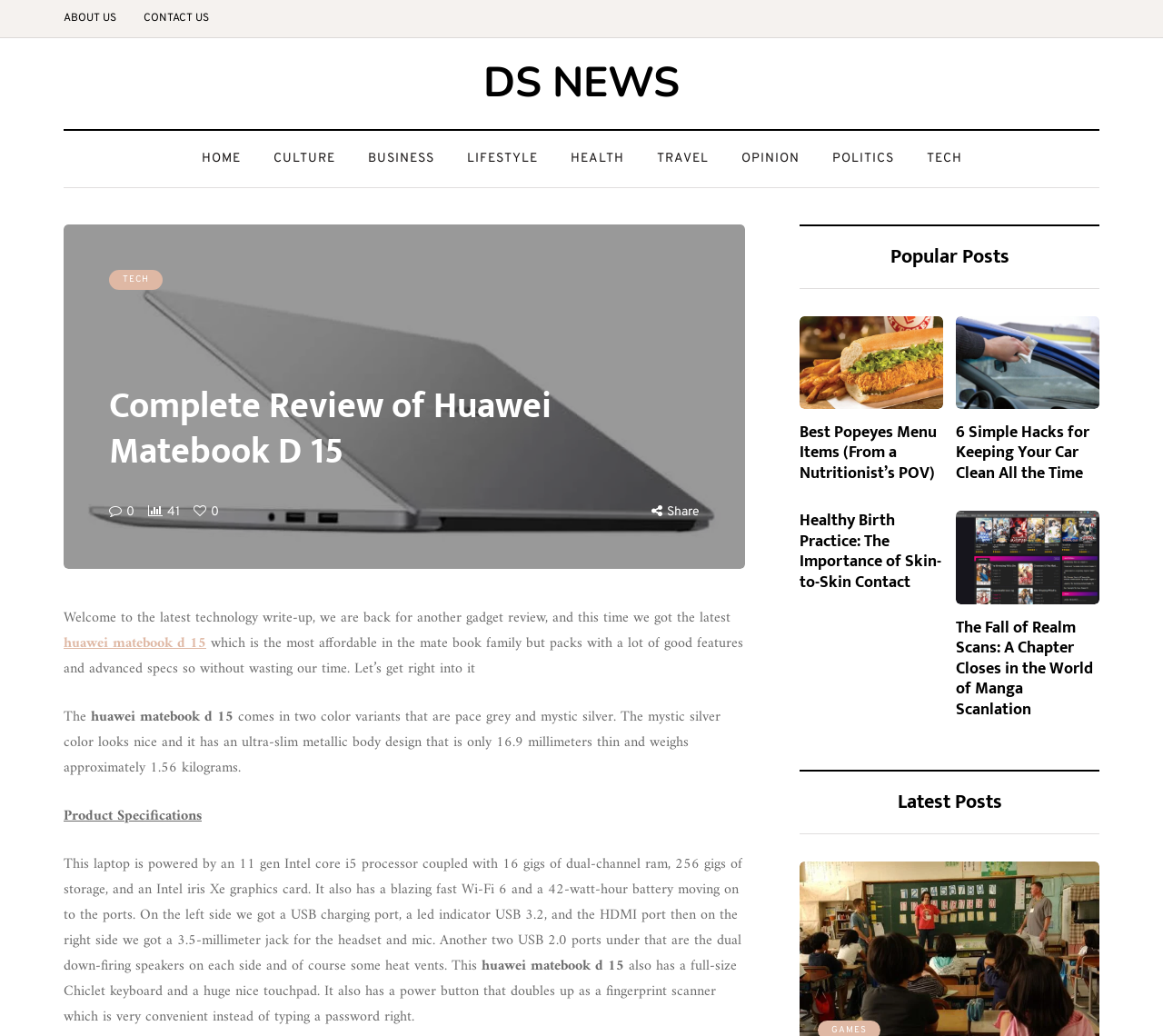Could you find the bounding box coordinates of the clickable area to complete this instruction: "View the latest posts"?

[0.688, 0.743, 0.945, 0.805]